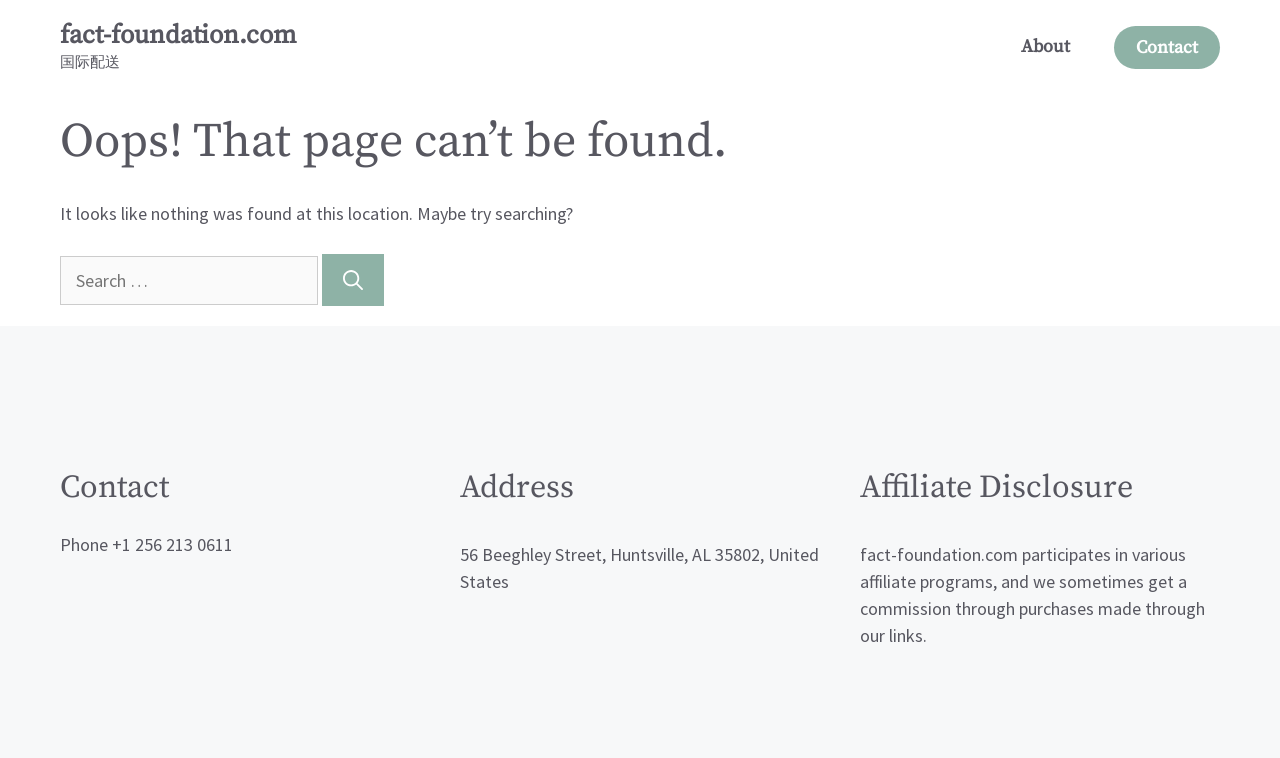Please examine the image and provide a detailed answer to the question: What is the phone number of the contact?

I found the phone number by looking at the complementary element that contains the contact information, which has a static text element with the phone number.